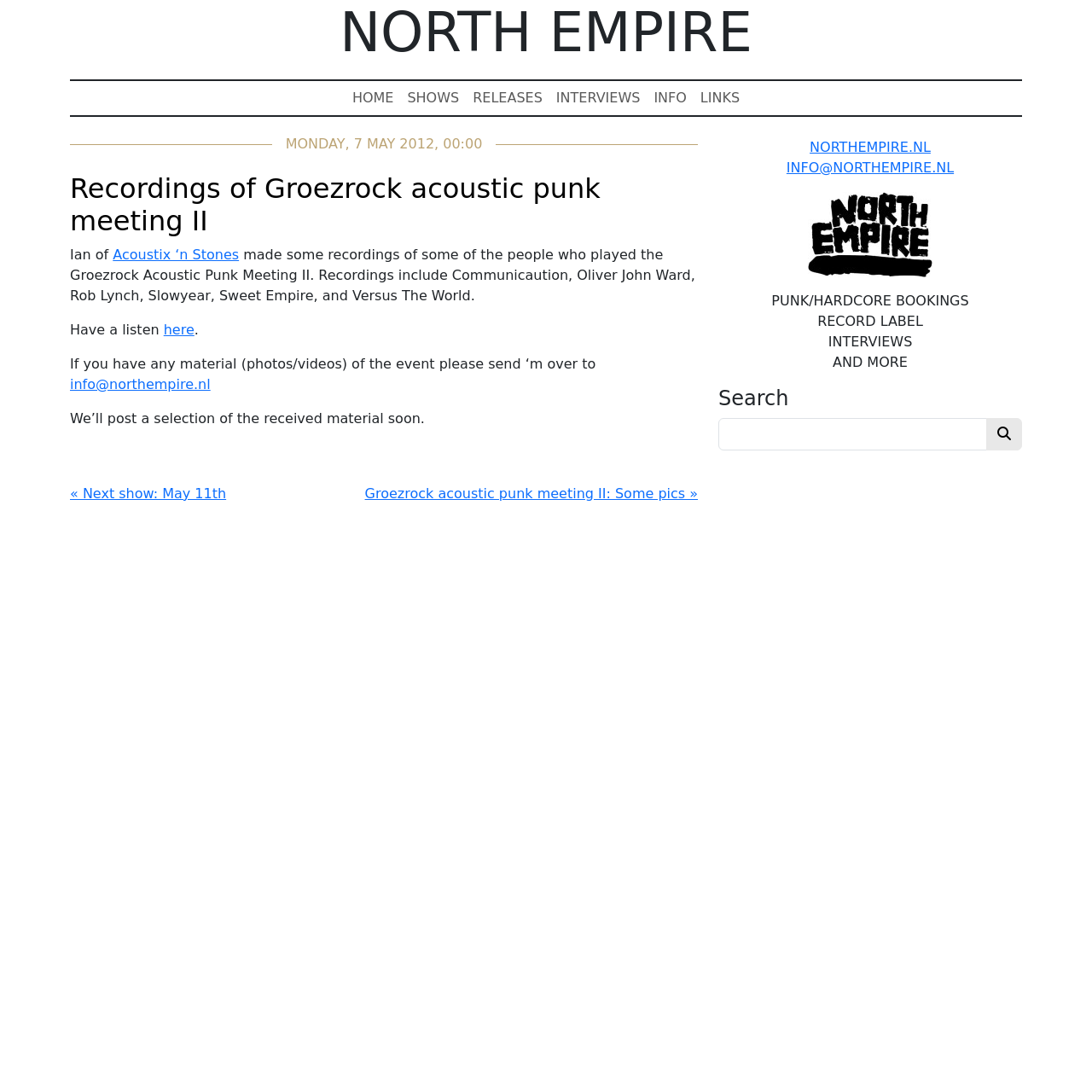Determine the bounding box coordinates for the HTML element described here: "Energy Conservation Careers".

None